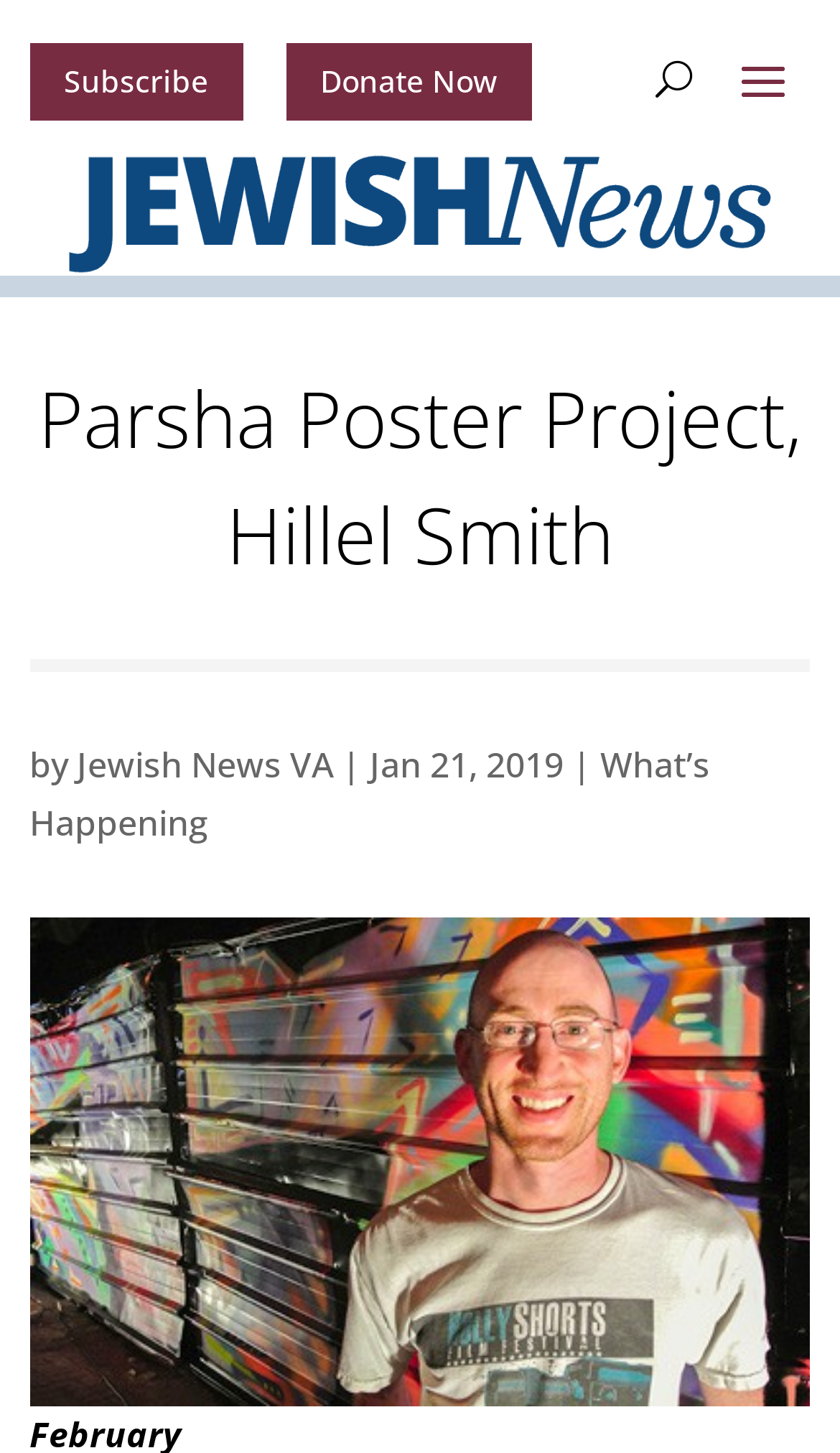Respond to the following question with a brief word or phrase:
What is the purpose of the 'U' button?

Unknown